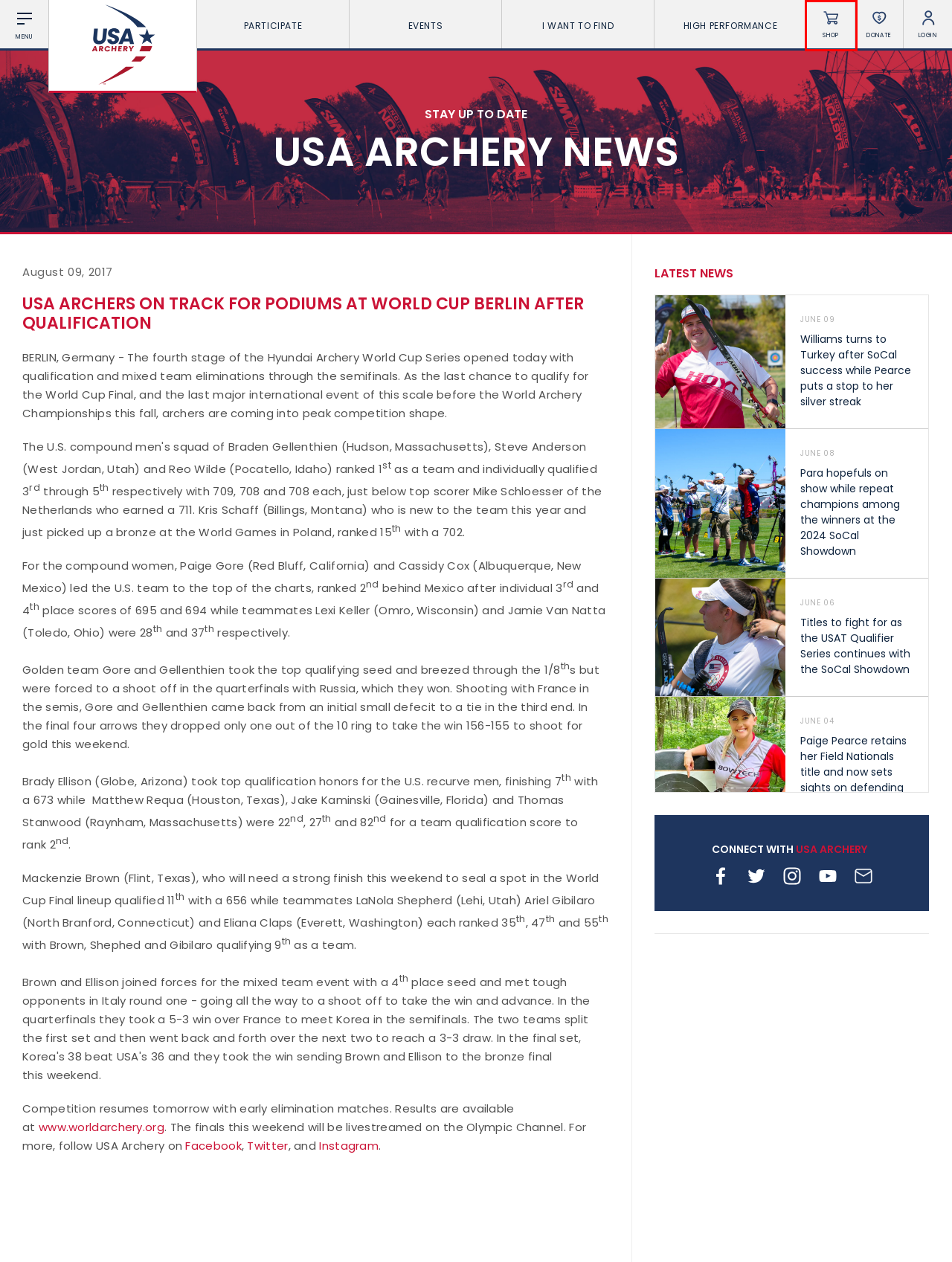You have a screenshot of a webpage with a red rectangle bounding box around an element. Identify the best matching webpage description for the new page that appears after clicking the element in the bounding box. The descriptions are:
A. US Archery
B. 404 - USA Archery
C. Hunting Arrows, Target Arrows, and Arrow Accessories | Gold Tip
D. Conquest Archery LLC | The leader in Innovation
E. DataCore Fund Services
F. World Archery
G. 93ft - Branding, Web Design & Interiors Agency Sheffield
H. Verona Real Estate Group - Home

A